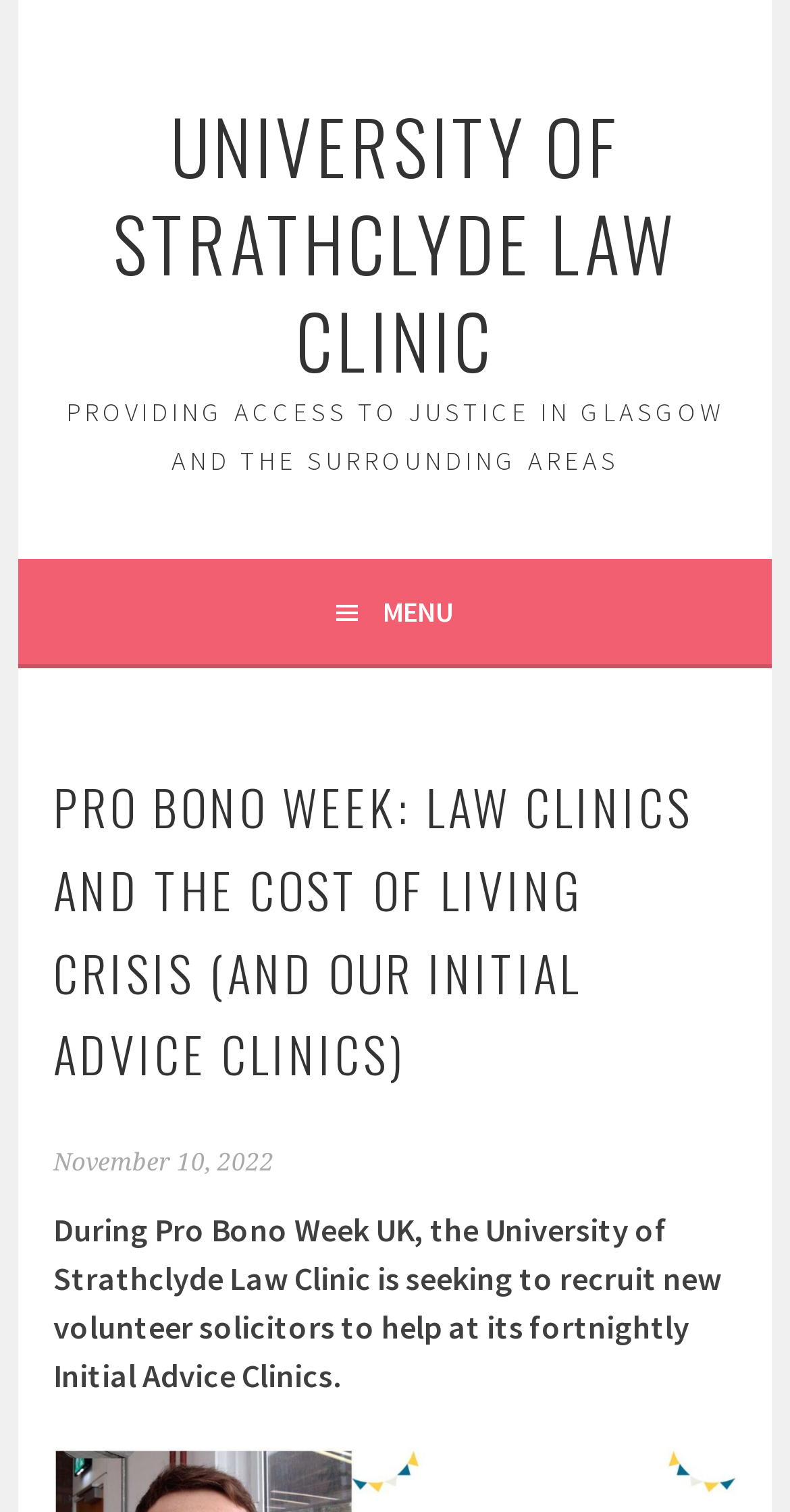What is the topic of the article?
Could you answer the question with a detailed and thorough explanation?

I found the answer by looking at the heading element with the text 'PRO BONO WEEK: LAW CLINICS AND THE COST OF LIVING CRISIS (AND OUR INITIAL ADVICE CLINICS)' which suggests that the article is about Pro Bono Week and its relation to the cost of living crisis.